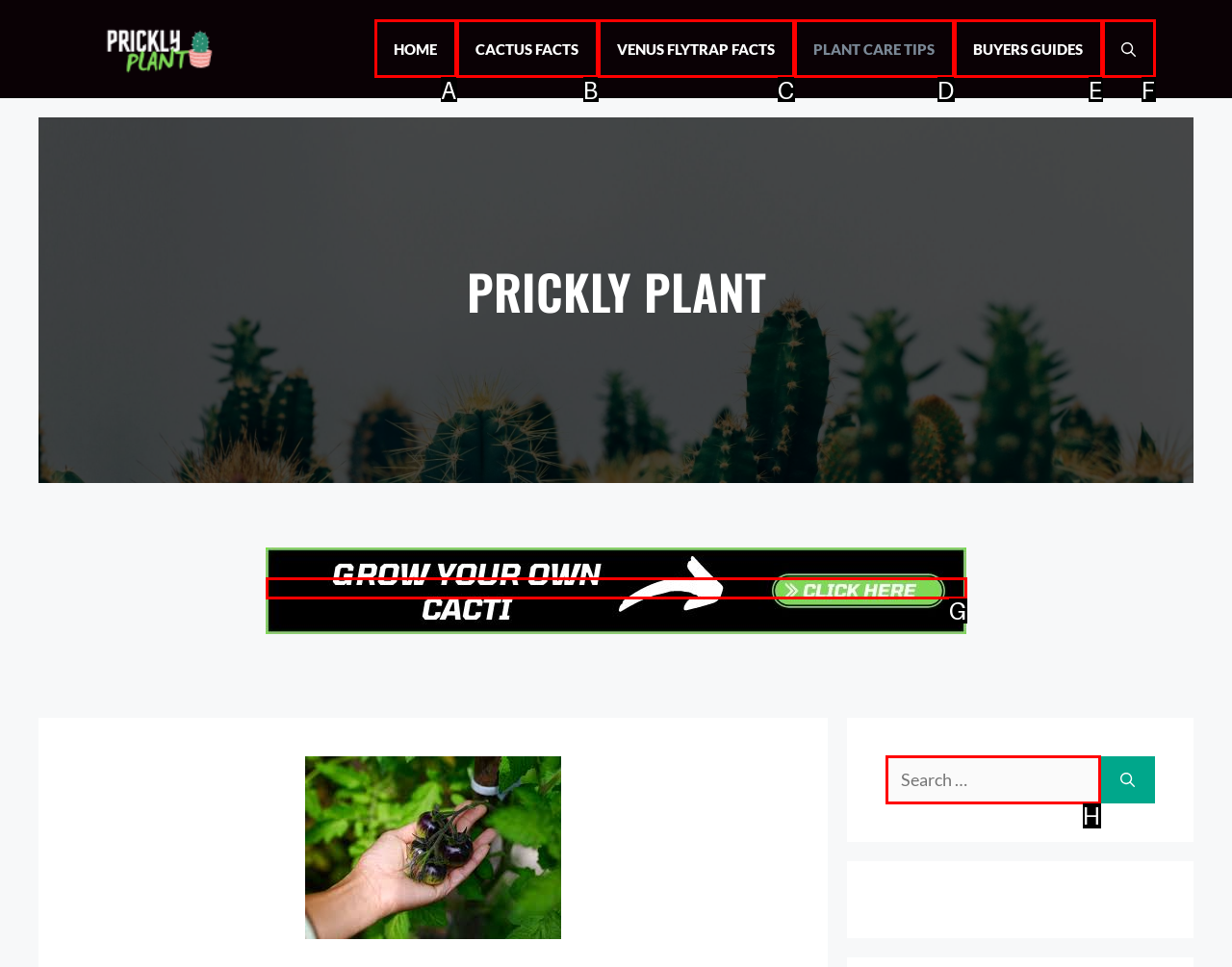Select the letter of the UI element that matches this task: search for prickly plants
Provide the answer as the letter of the correct choice.

H